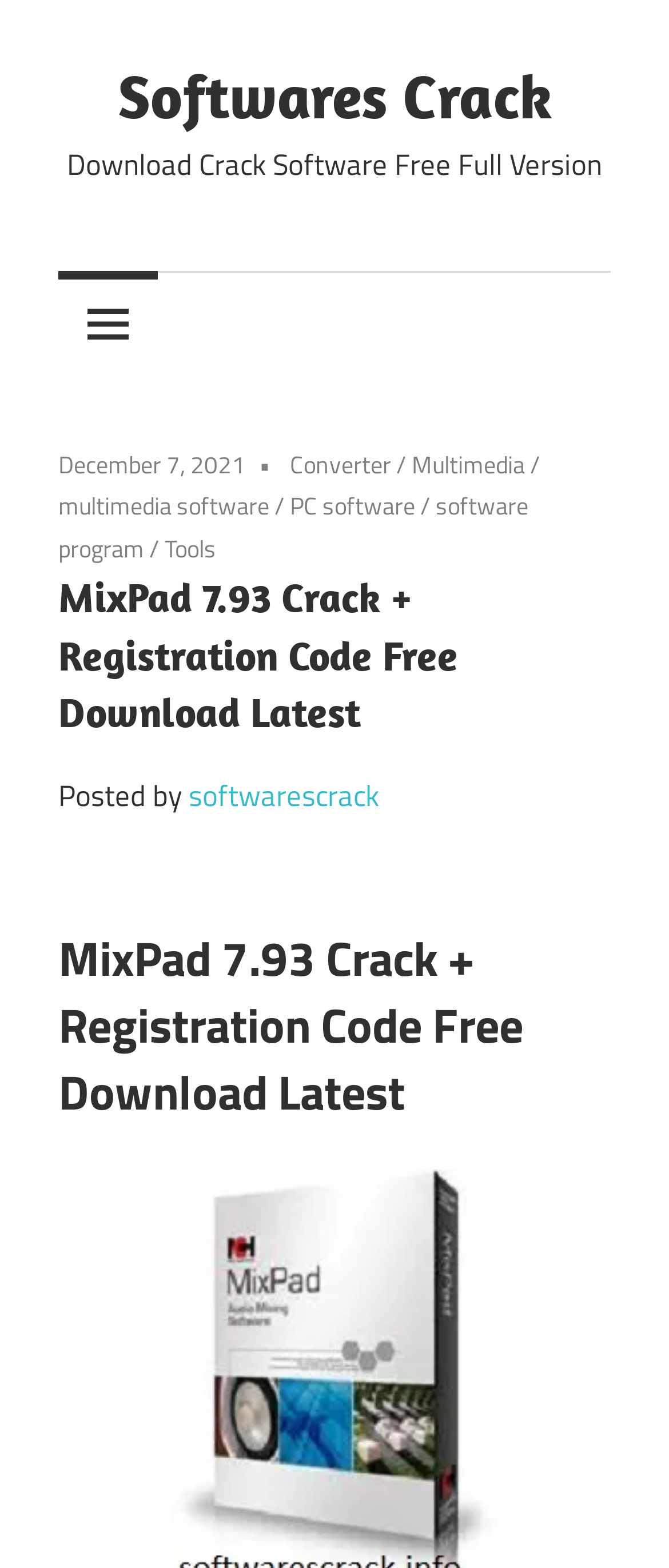Respond to the question below with a single word or phrase: What type of software is MixPad?

Music mixing and recording